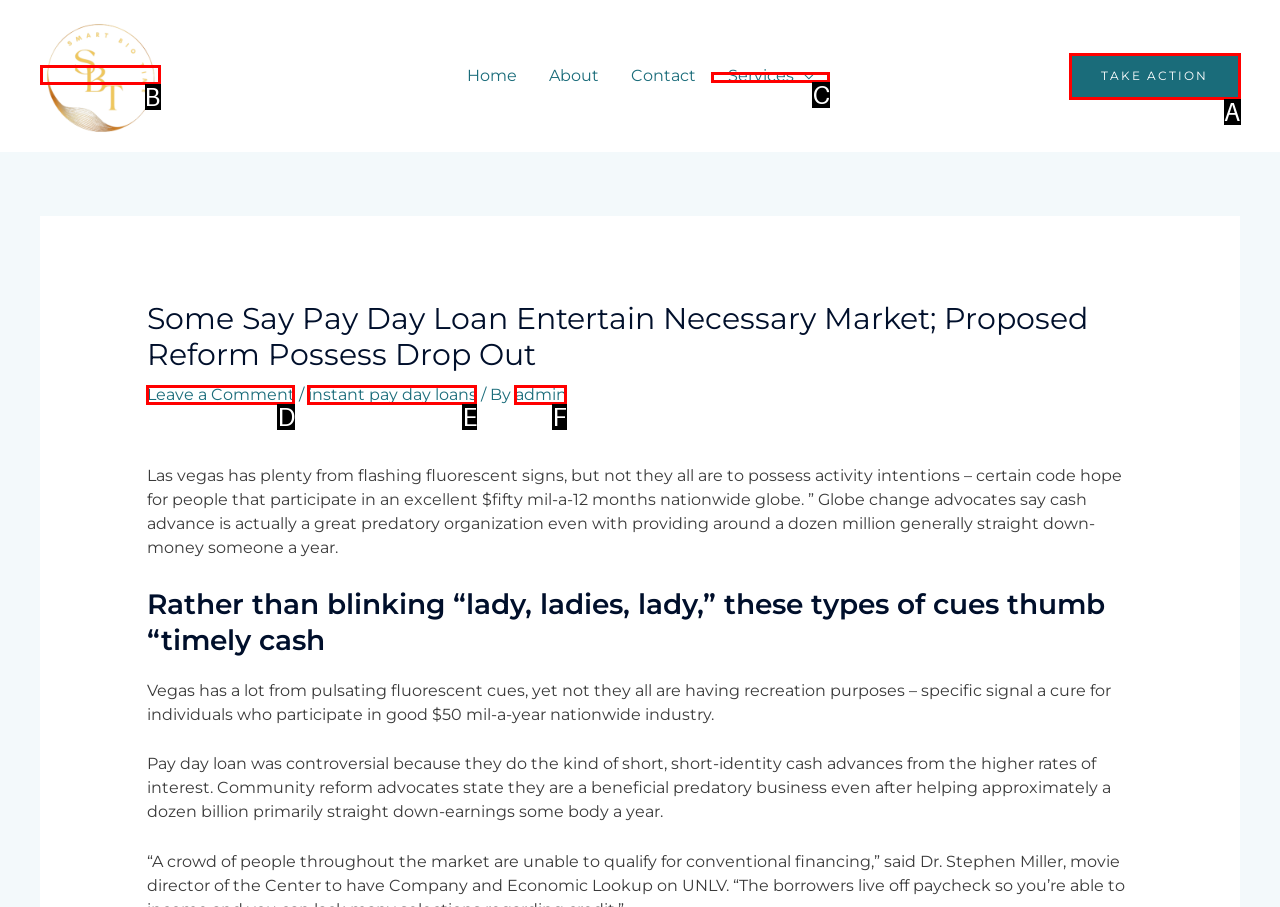Determine which UI element matches this description: ← Previous Post
Reply with the appropriate option's letter.

None